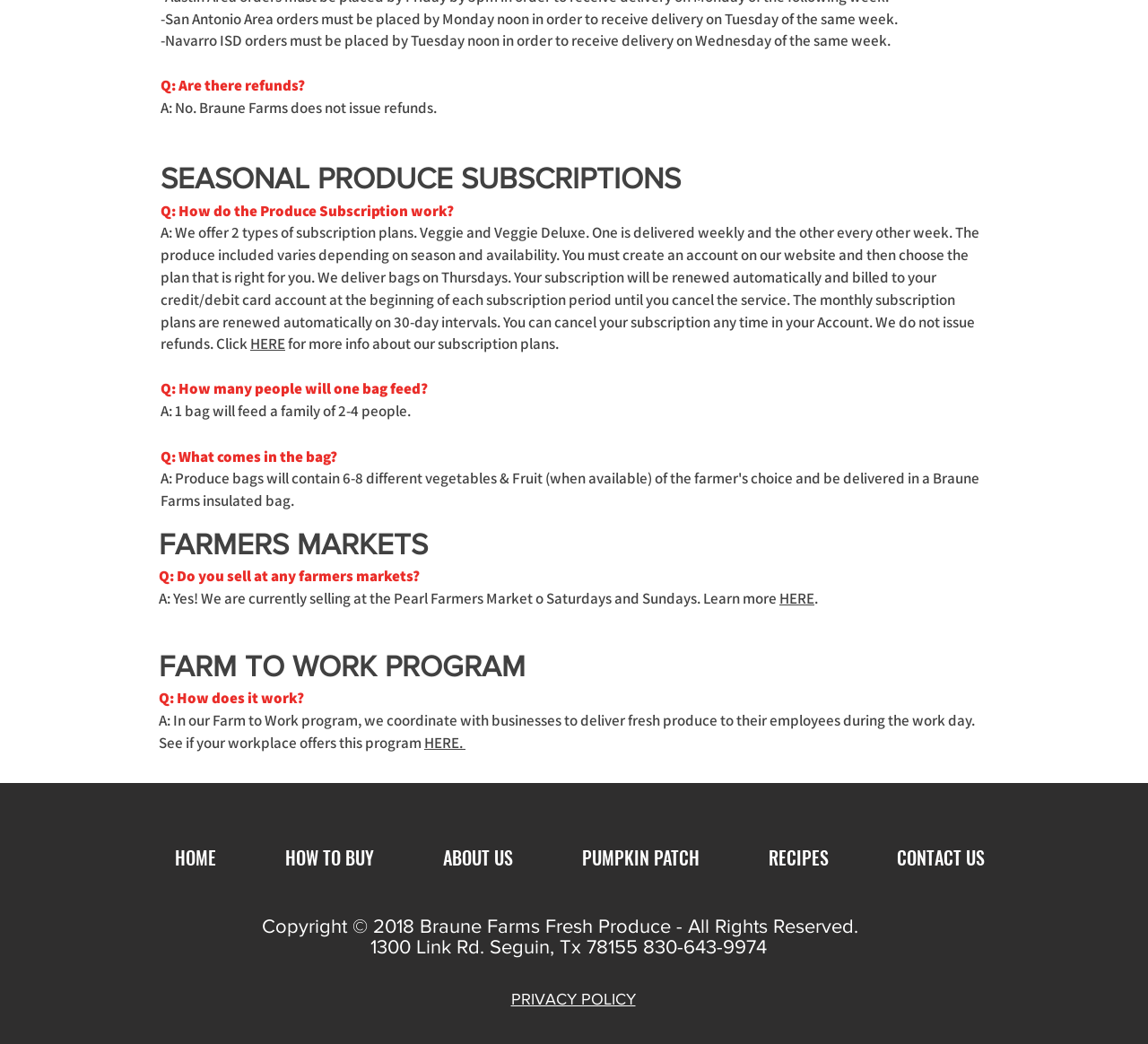How many people will one bag of produce feed?
Using the image as a reference, answer with just one word or a short phrase.

2-4 people